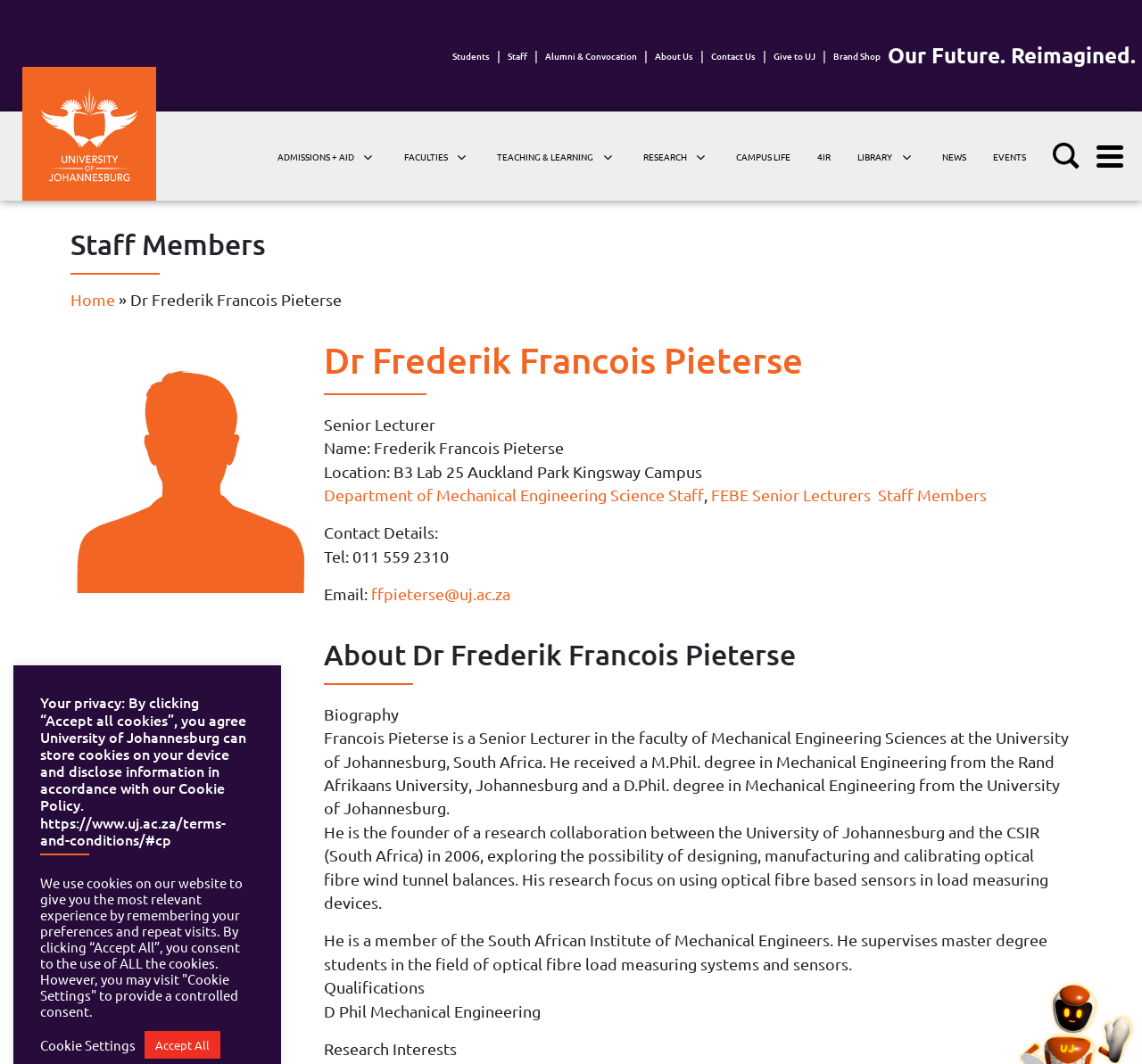What degree did Dr Frederik Francois Pieterse receive from the University of Johannesburg?
Please provide a comprehensive answer based on the details in the screenshot.

I found the answer by looking at the text 'D Phil Mechanical Engineering' under the 'Qualifications' section on the webpage, which lists his degree.